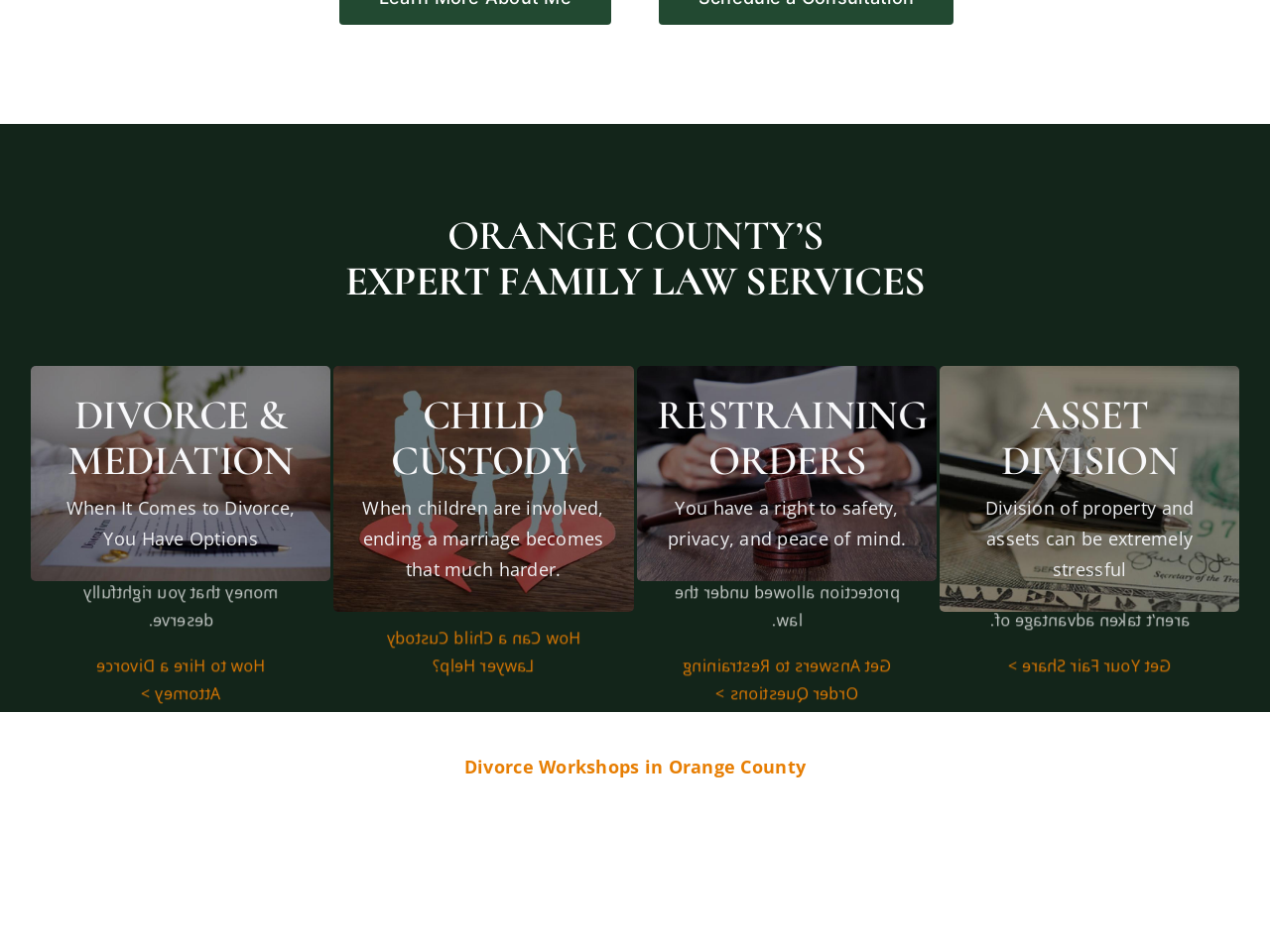Please find the bounding box coordinates of the element's region to be clicked to carry out this instruction: "Get your fair share of asset division".

[0.793, 0.688, 0.922, 0.71]